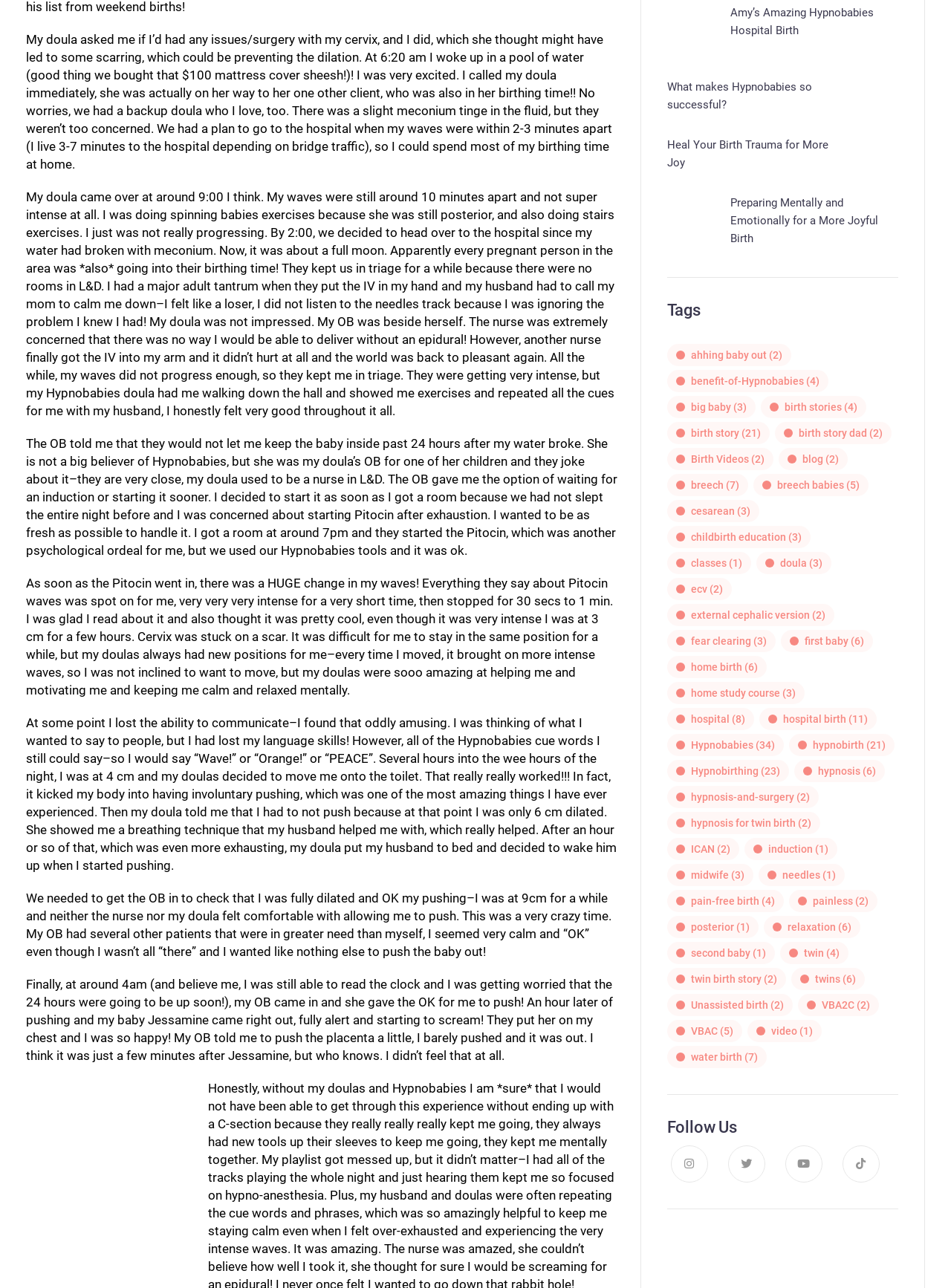Please identify the bounding box coordinates for the region that you need to click to follow this instruction: "Learn more about 'benefit-of-Hypnobabies'".

[0.701, 0.287, 0.871, 0.304]